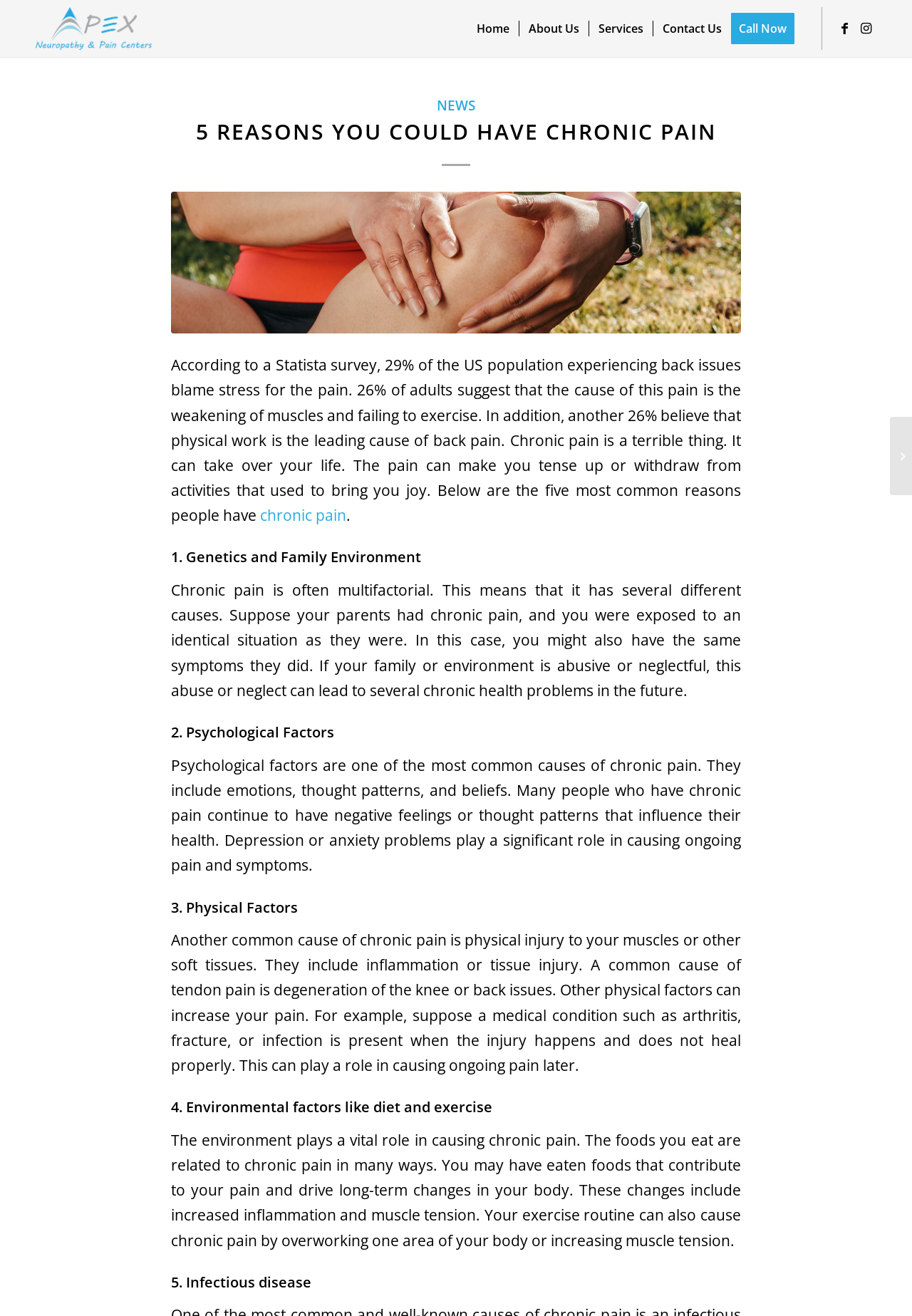Find the bounding box coordinates of the element you need to click on to perform this action: 'Learn about the symptoms of neuropathy'. The coordinates should be represented by four float values between 0 and 1, in the format [left, top, right, bottom].

[0.976, 0.317, 1.0, 0.376]